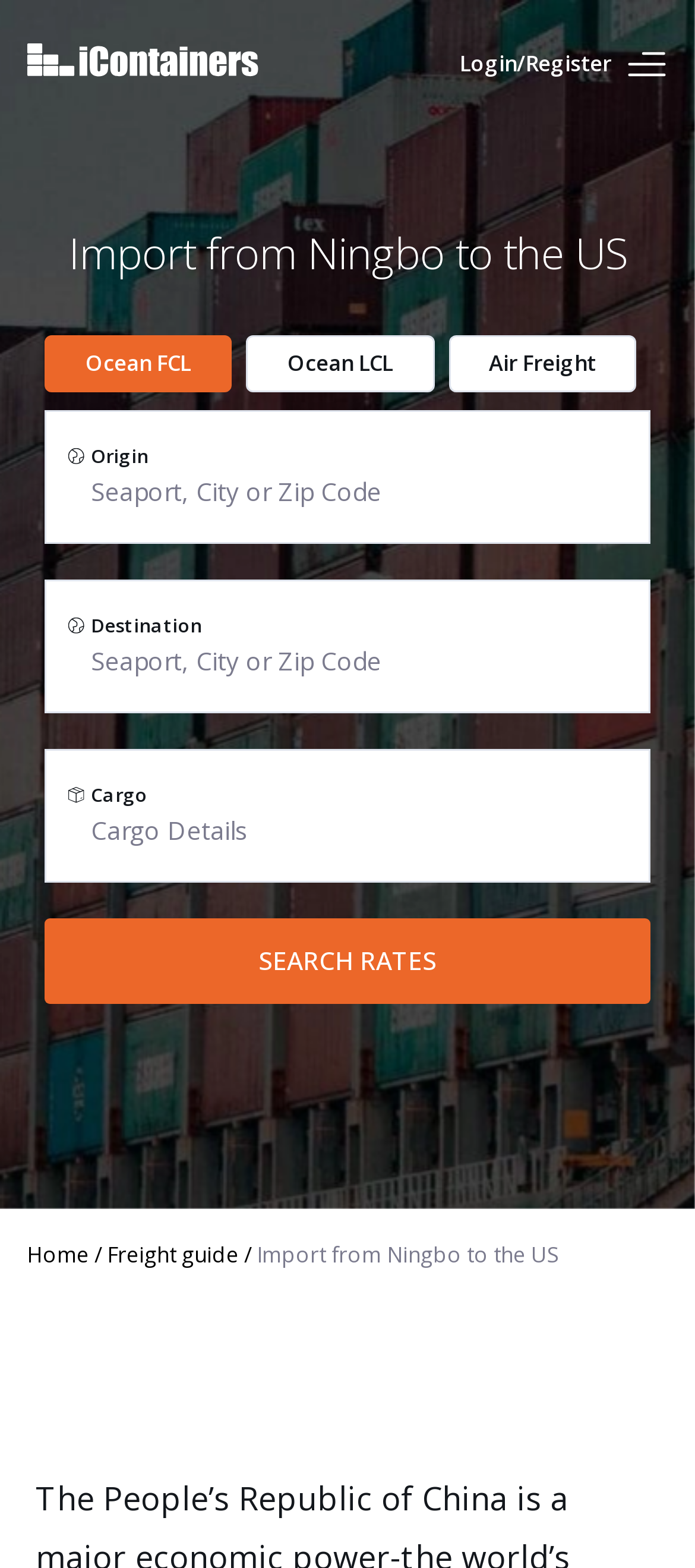Please locate the bounding box coordinates of the element's region that needs to be clicked to follow the instruction: "View freight guide". The bounding box coordinates should be provided as four float numbers between 0 and 1, i.e., [left, top, right, bottom].

[0.154, 0.79, 0.344, 0.809]